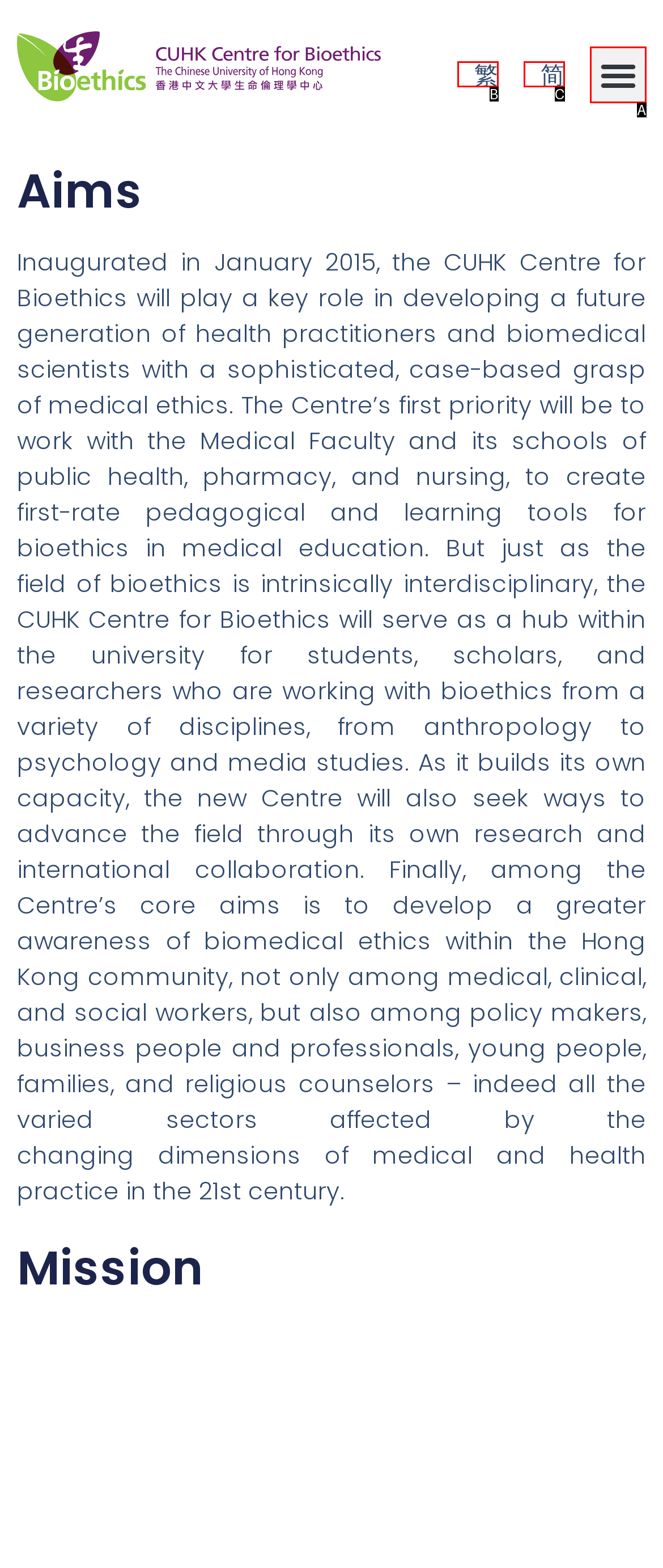Select the appropriate option that fits: 繁
Reply with the letter of the correct choice.

B